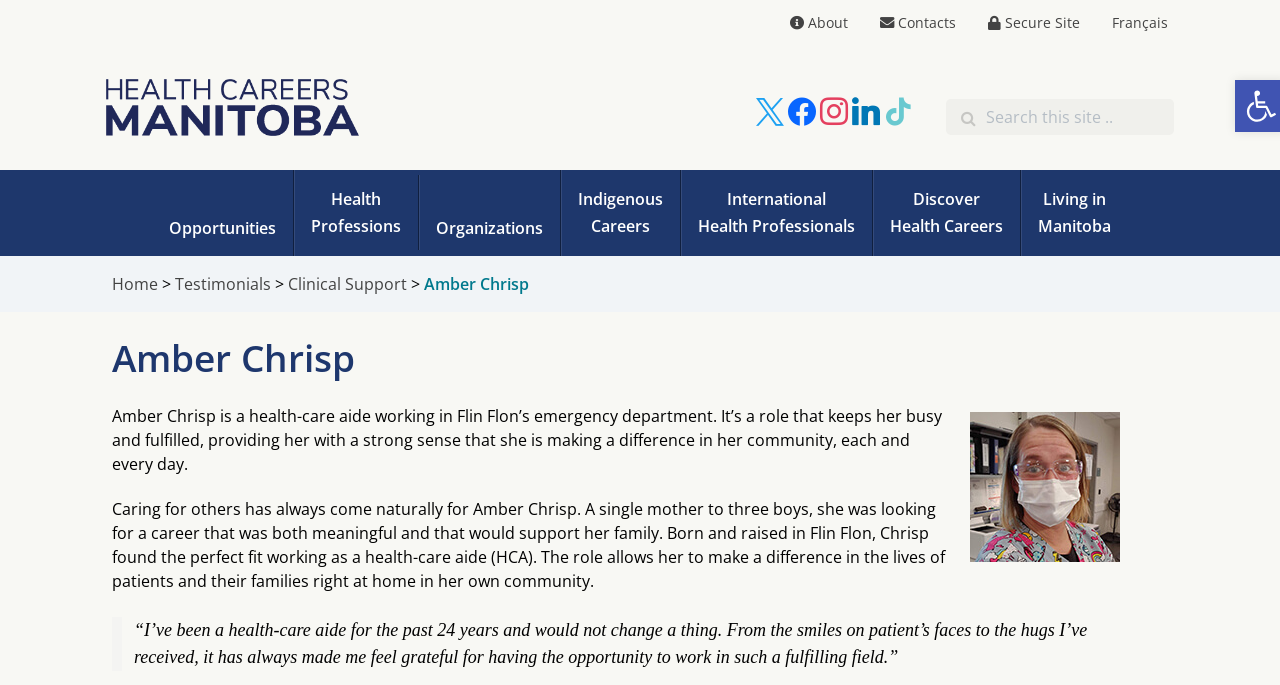Please mark the bounding box coordinates of the area that should be clicked to carry out the instruction: "Visit Health Careers Manitoba".

[0.083, 0.138, 0.356, 0.17]